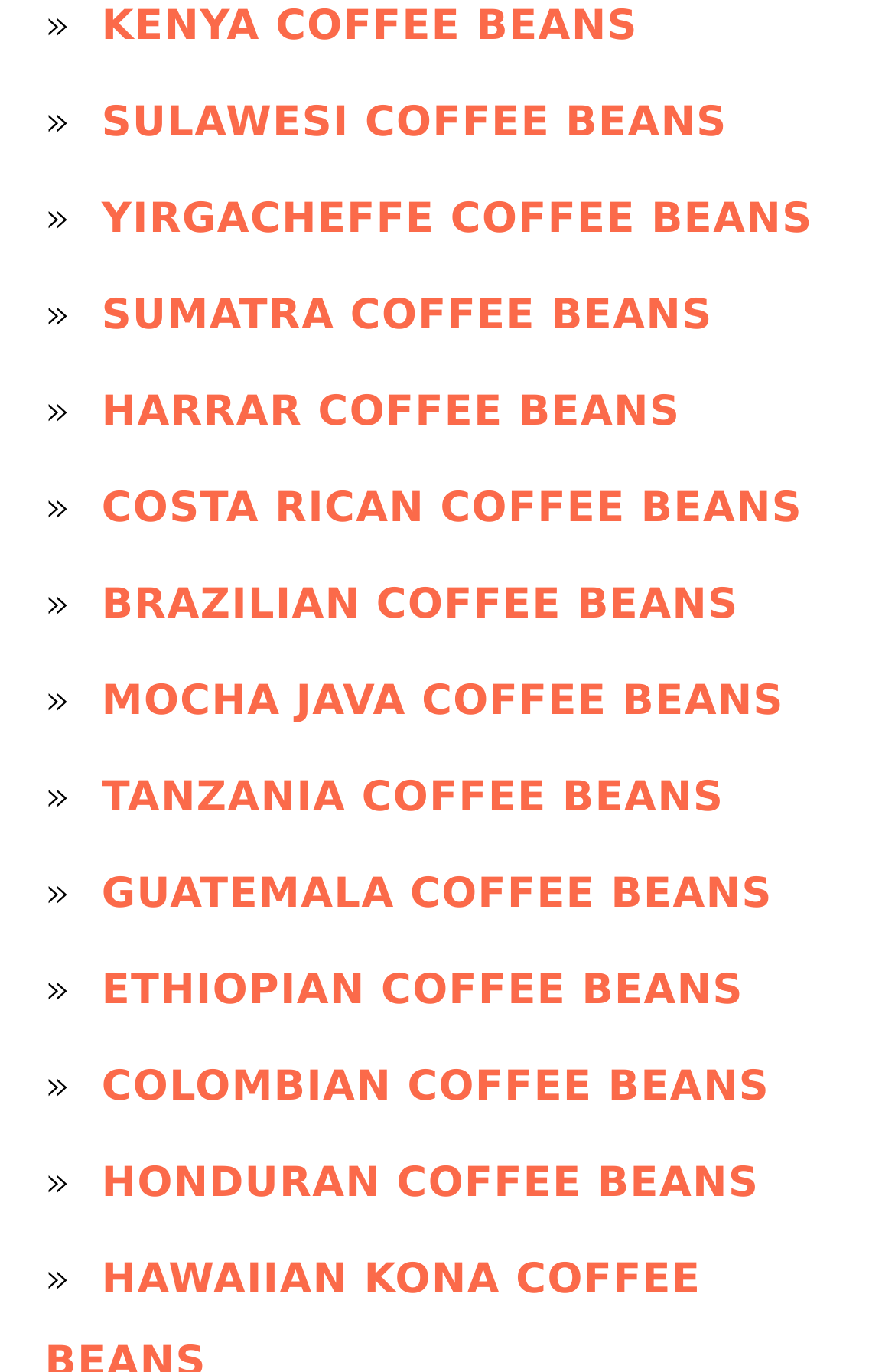Answer this question in one word or a short phrase: What is the coffee bean type located below SUMATRA COFFEE BEANS?

HARRAR COFFEE BEANS